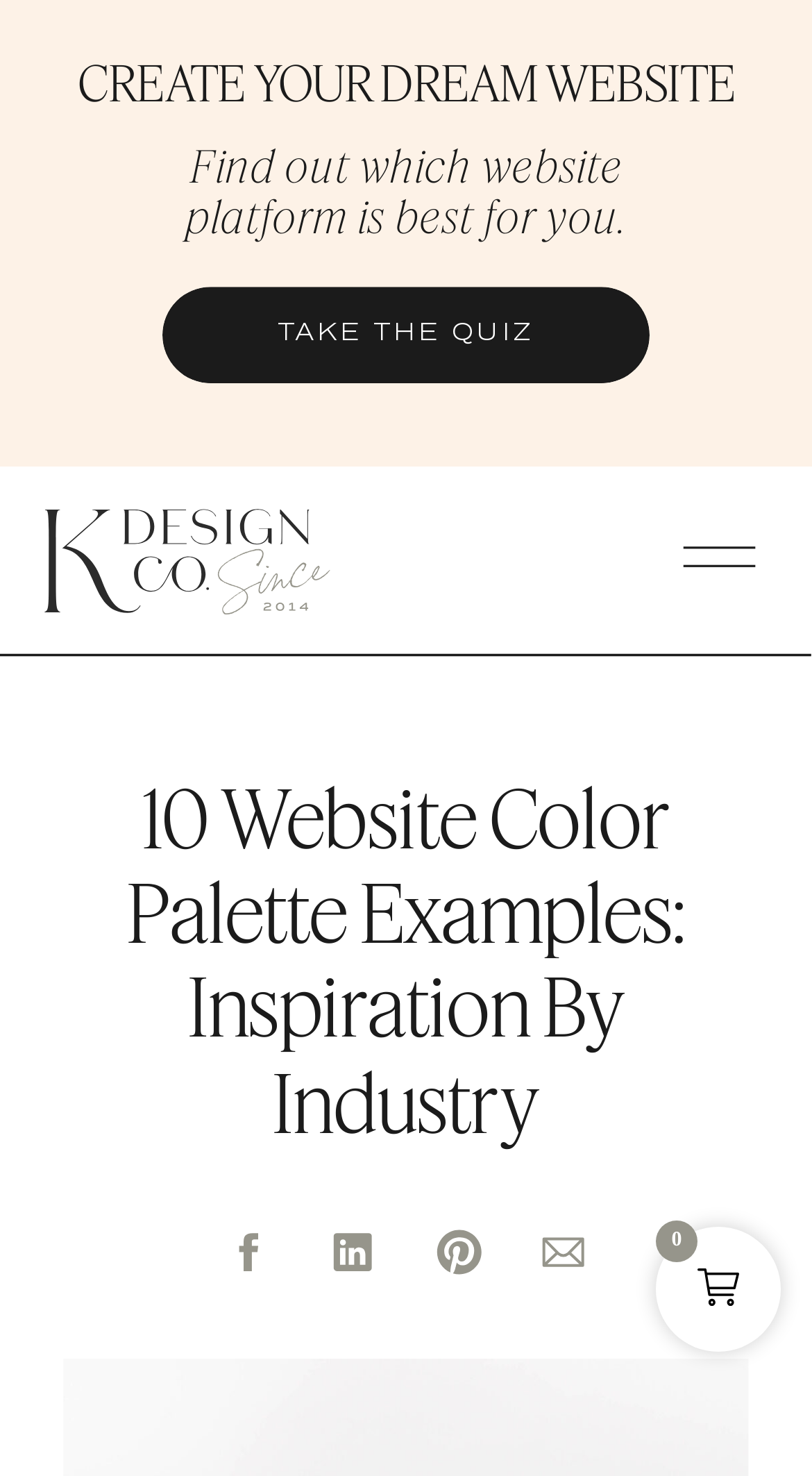Construct a thorough caption encompassing all aspects of the webpage.

This webpage is about website design and color palettes, specifically showcasing 10 examples of inspiration by industry. At the top, there is a prominent call-to-action (CTA) button "CREATE YOUR DREAM WEBSITE" that takes center stage. Below it, there are three more CTAs: "TAKE THE QUIZ" and a link to find out which website platform is best for you. 

On the top-right corner, there is a small icon with a link. Moving down, the main heading "10 Website Color Palette Examples: Inspiration By Industry" is prominently displayed. 

The webpage features a collection of five images, each with a link, arranged horizontally near the bottom of the page. These images are likely examples of website color palettes, showcasing different design inspirations.